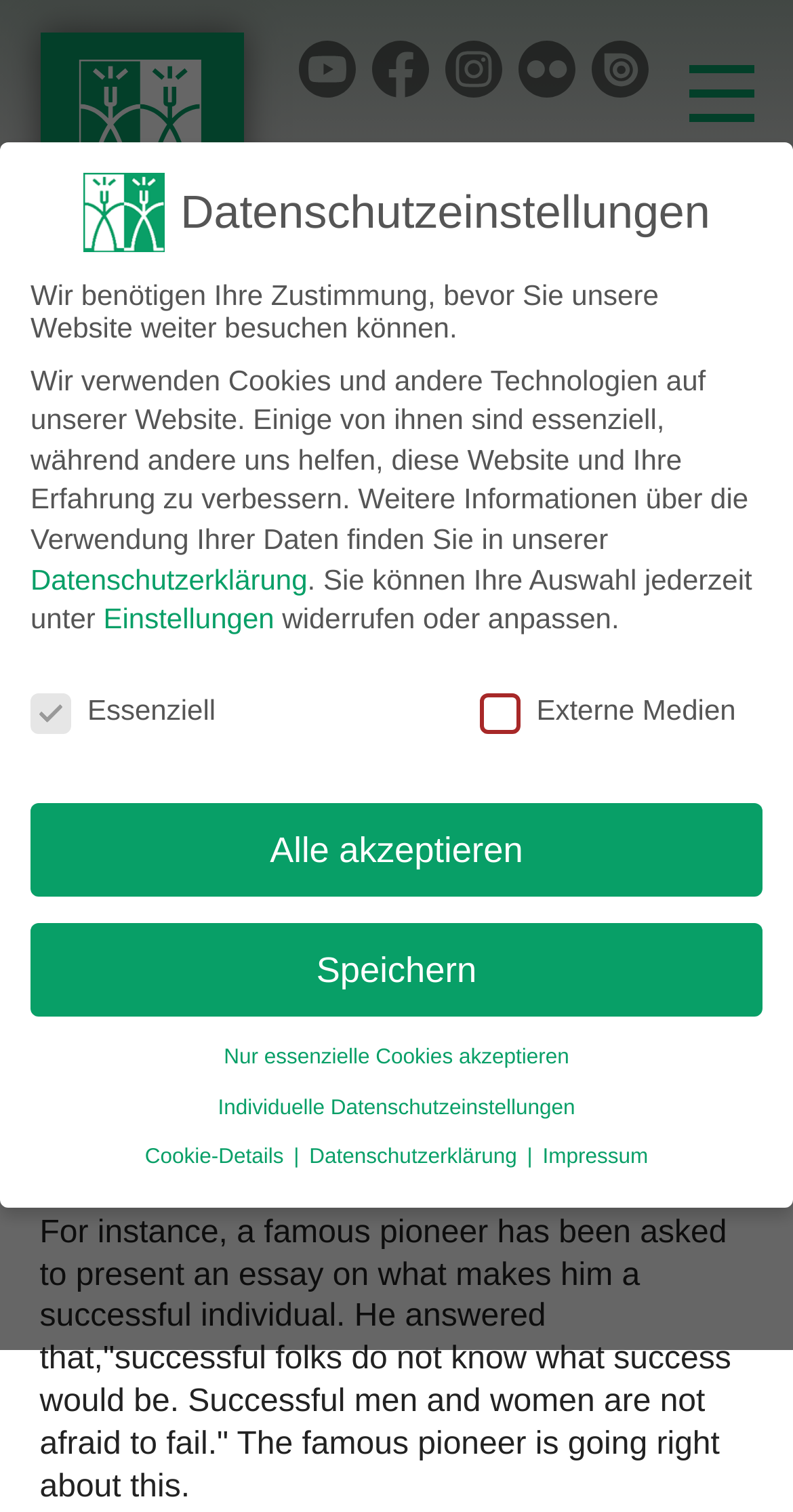Predict the bounding box coordinates of the area that should be clicked to accomplish the following instruction: "Click the Impressum button". The bounding box coordinates should consist of four float numbers between 0 and 1, i.e., [left, top, right, bottom].

[0.684, 0.758, 0.817, 0.774]